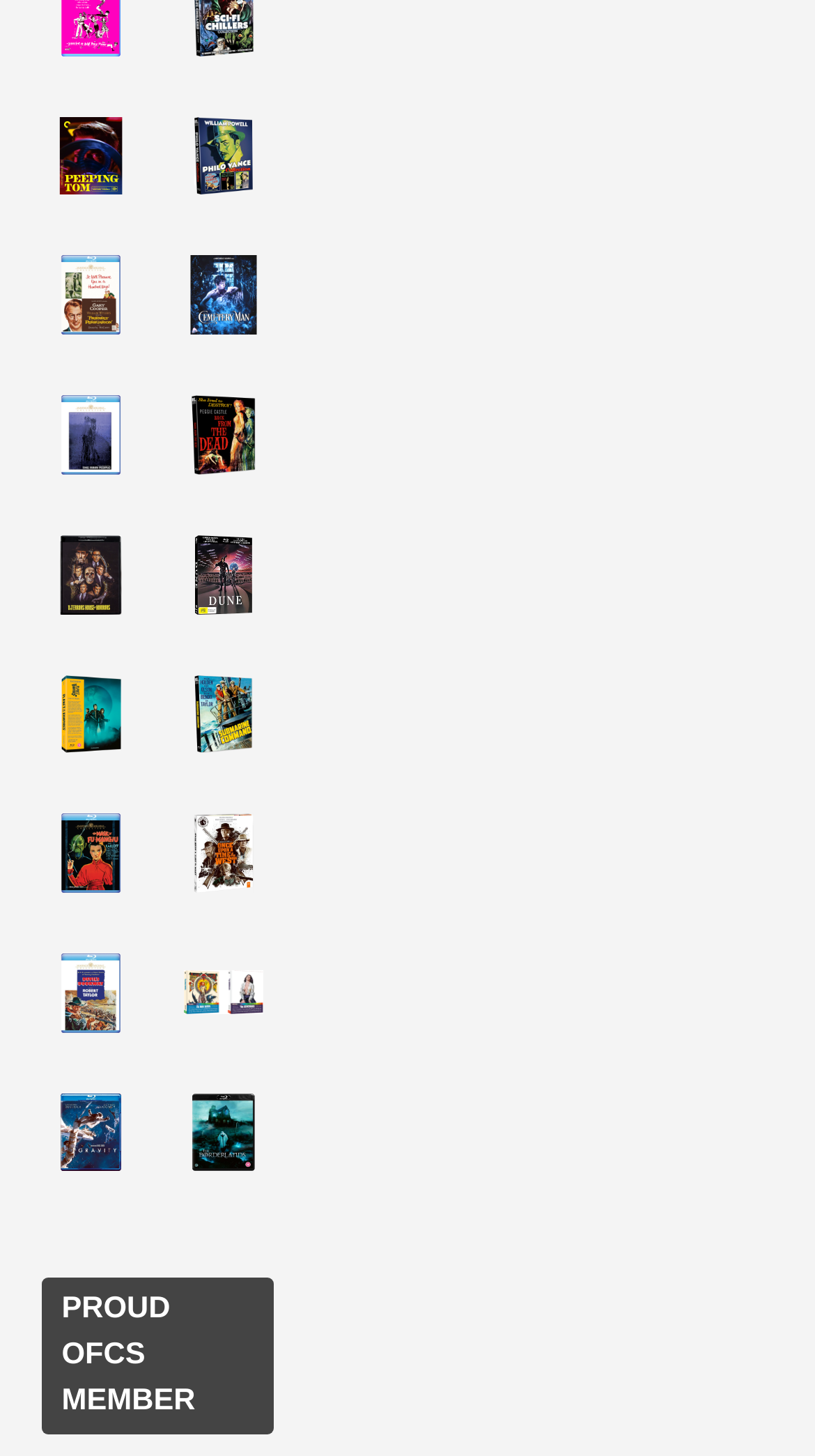Give a short answer using one word or phrase for the question:
What is the resolution of the movie 'Dr. Terror’s House of Horrors'?

4K